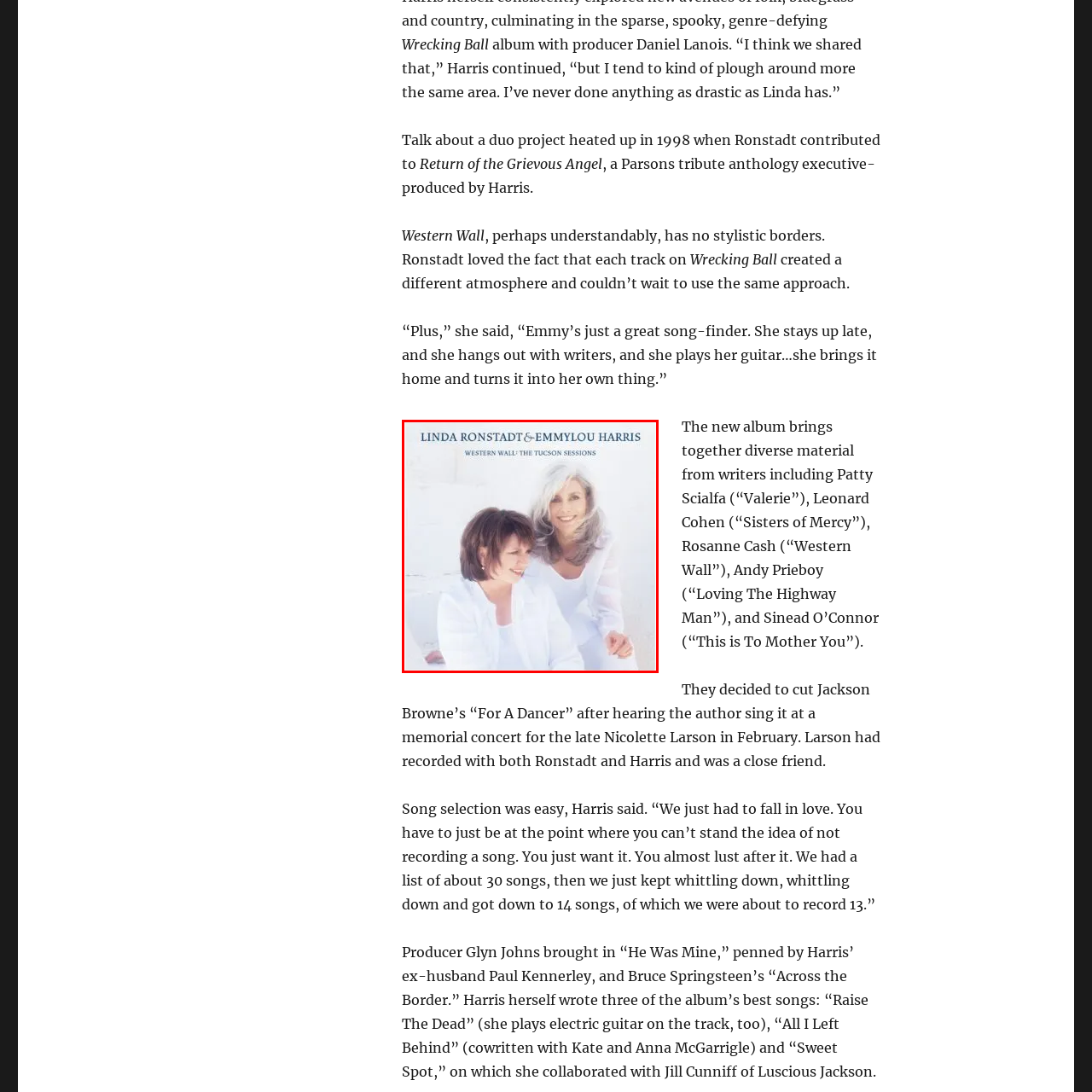What is the dominant color of the tops worn by the singers?
Please interpret the image highlighted by the red bounding box and offer a detailed explanation based on what you observe visually.

According to the caption, both Linda Ronstadt and Emmylou Harris are wearing white tops, which suggests that white is the dominant color of their tops.